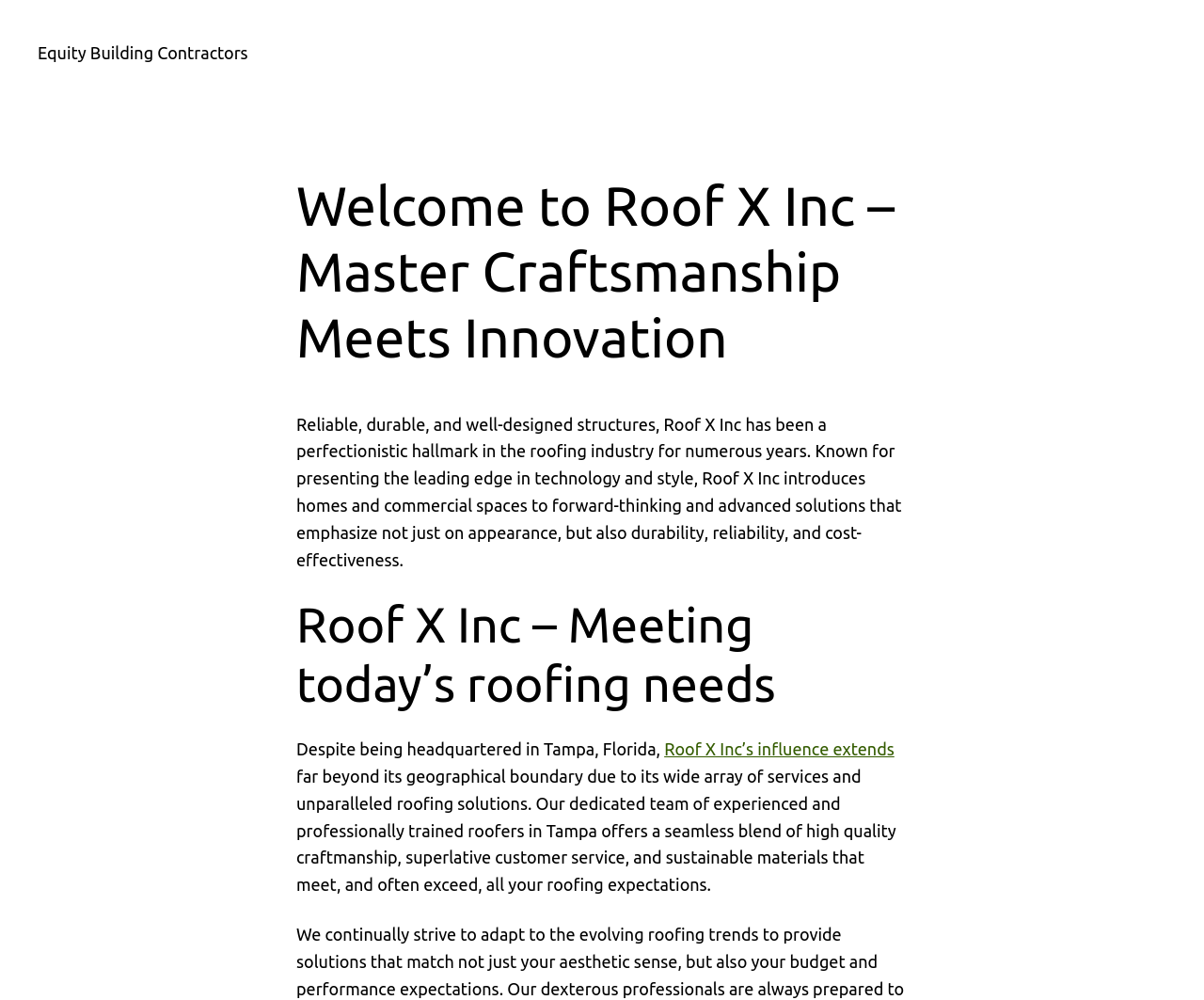Your task is to find and give the main heading text of the webpage.

Welcome to Roof X Inc – Master Craftsmanship Meets Innovation